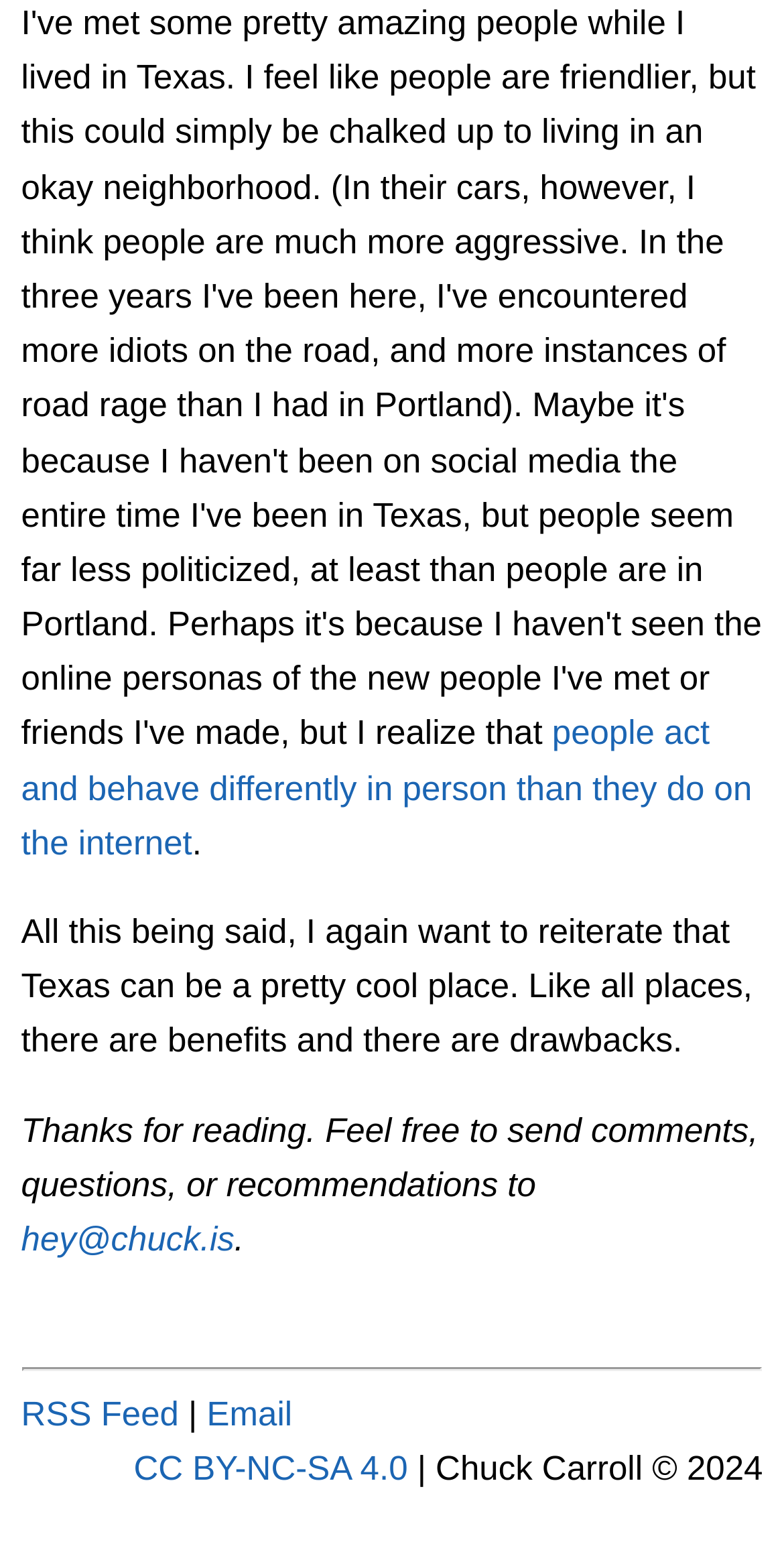Determine the bounding box for the described UI element: "Erasmus+".

None